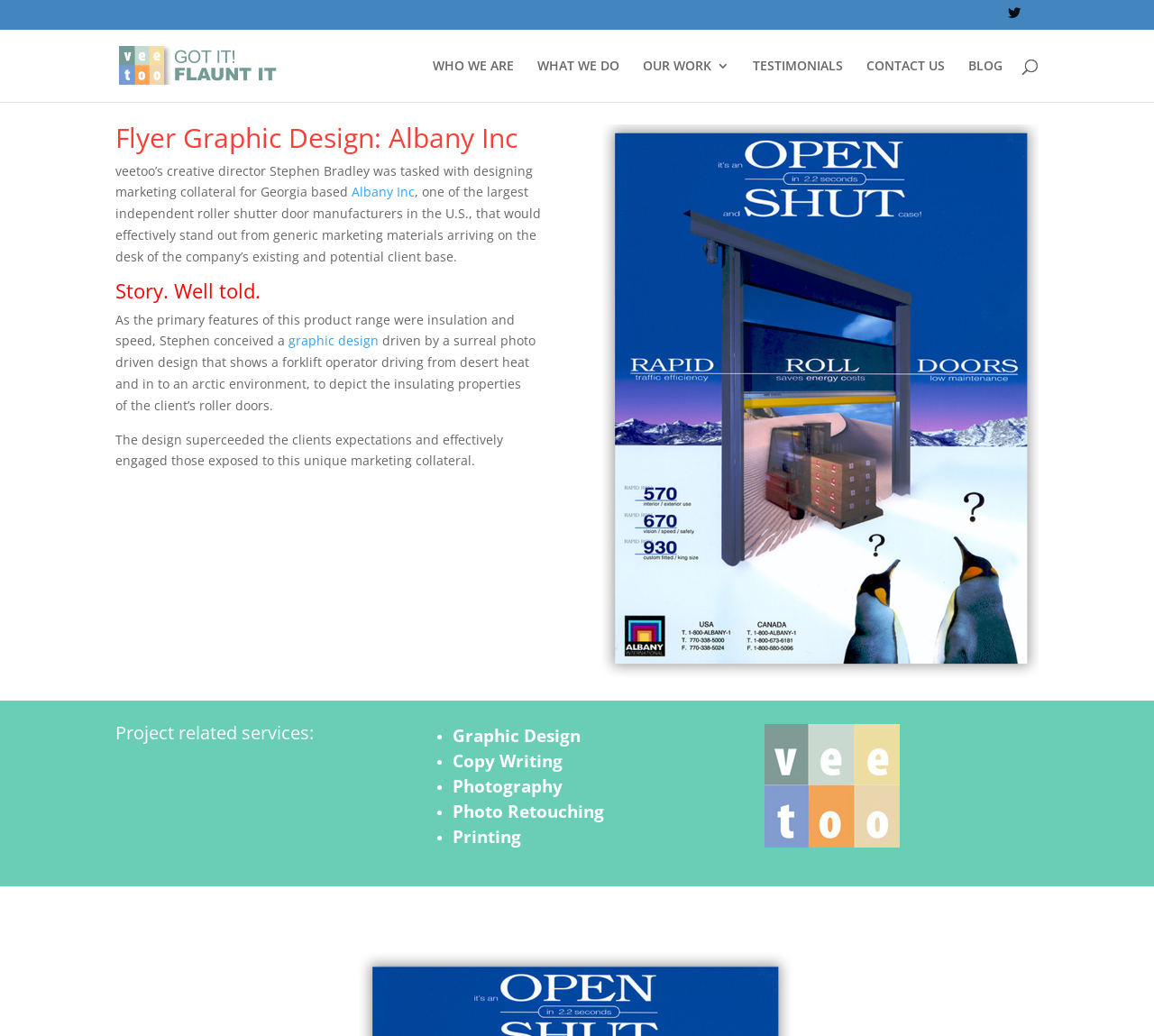Using the details from the image, please elaborate on the following question: What is the company's name mentioned in the webpage?

The company's name is mentioned in the webpage as 'Albany Inc' which is a Georgia-based company that manufactures roller shutter doors. This information is obtained from the text content of the webpage.